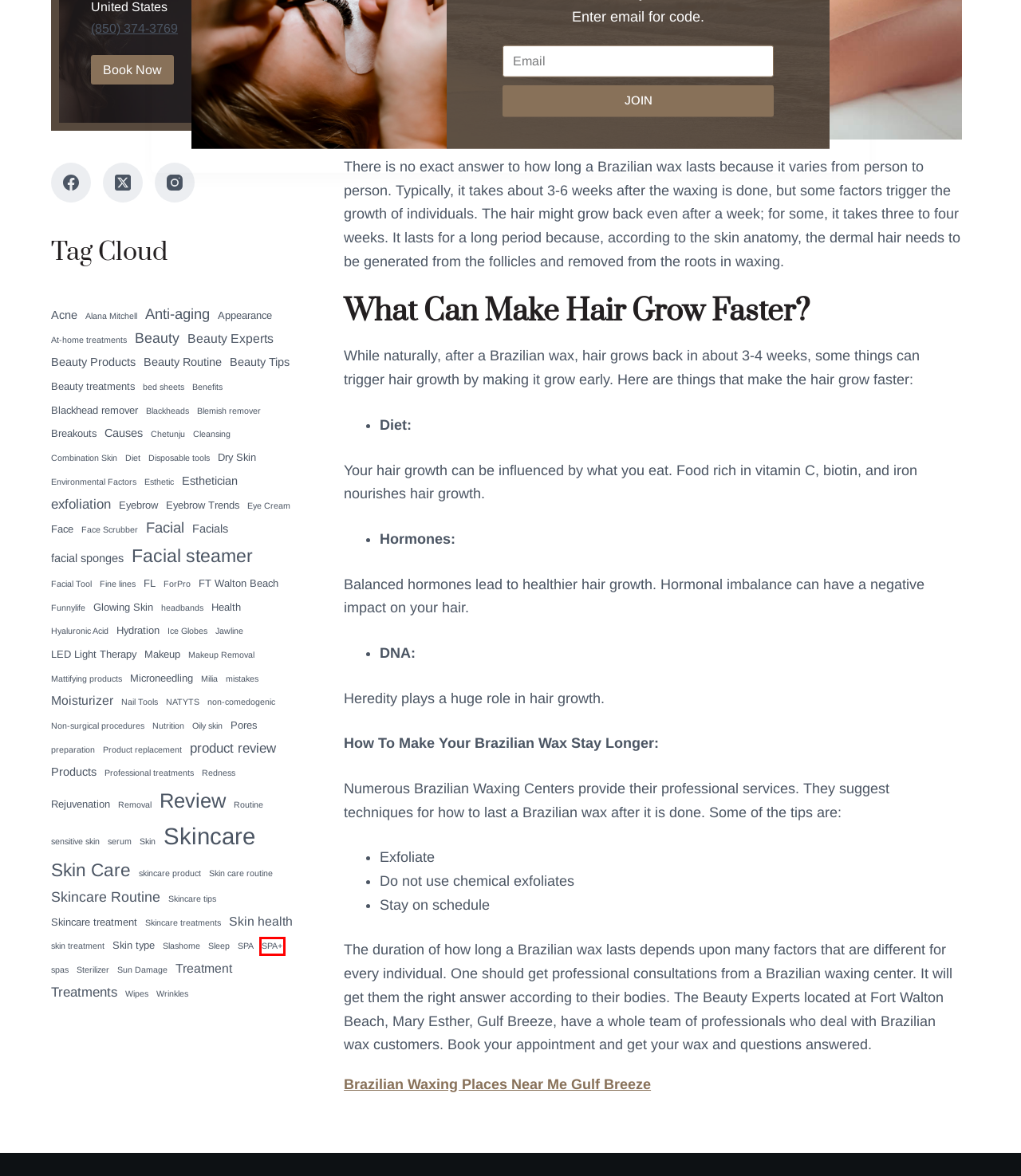You have a screenshot showing a webpage with a red bounding box around a UI element. Choose the webpage description that best matches the new page after clicking the highlighted element. Here are the options:
A. Cleansing - Lash Extensions | The Beauty Experts
B. Funnylife - Lash Extensions | The Beauty Experts
C. Glowing Skin - Lash Extensions | The Beauty Experts
D. Face - Lash Extensions | The Beauty Experts
E. Beauty Tips - Lash Extensions | The Beauty Experts
F. Hydration - Lash Extensions | The Beauty Experts
G. Esthetician - Lash Extensions | The Beauty Experts
H. SPA+ - Lash Extensions | The Beauty Experts

H